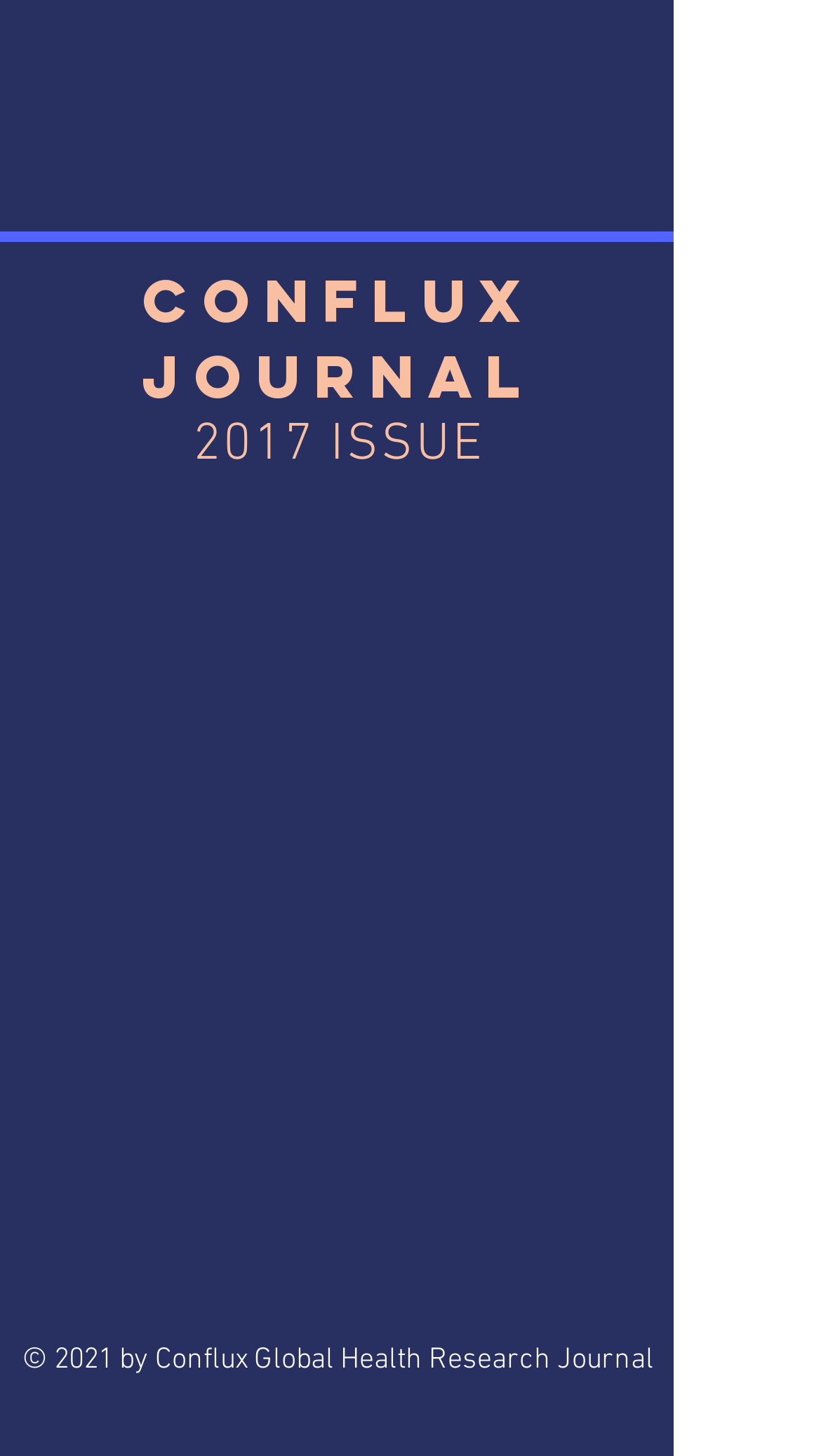Find and provide the bounding box coordinates for the UI element described here: "aria-label="Facebook"". The coordinates should be given as four float numbers between 0 and 1: [left, top, right, bottom].

[0.11, 0.861, 0.2, 0.912]